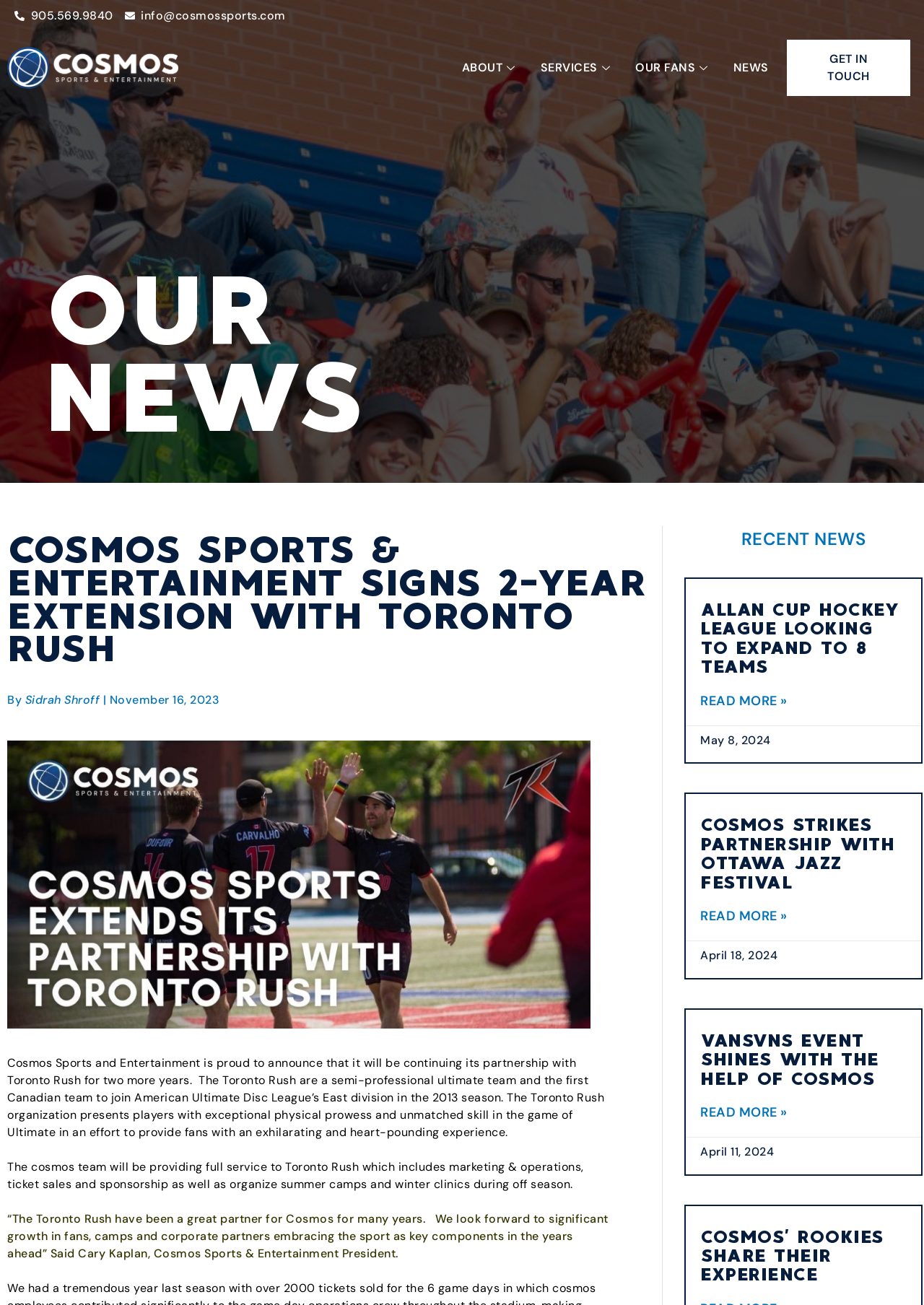Pinpoint the bounding box coordinates of the area that should be clicked to complete the following instruction: "Call the phone number 905.569.9840". The coordinates must be given as four float numbers between 0 and 1, i.e., [left, top, right, bottom].

[0.016, 0.006, 0.122, 0.019]